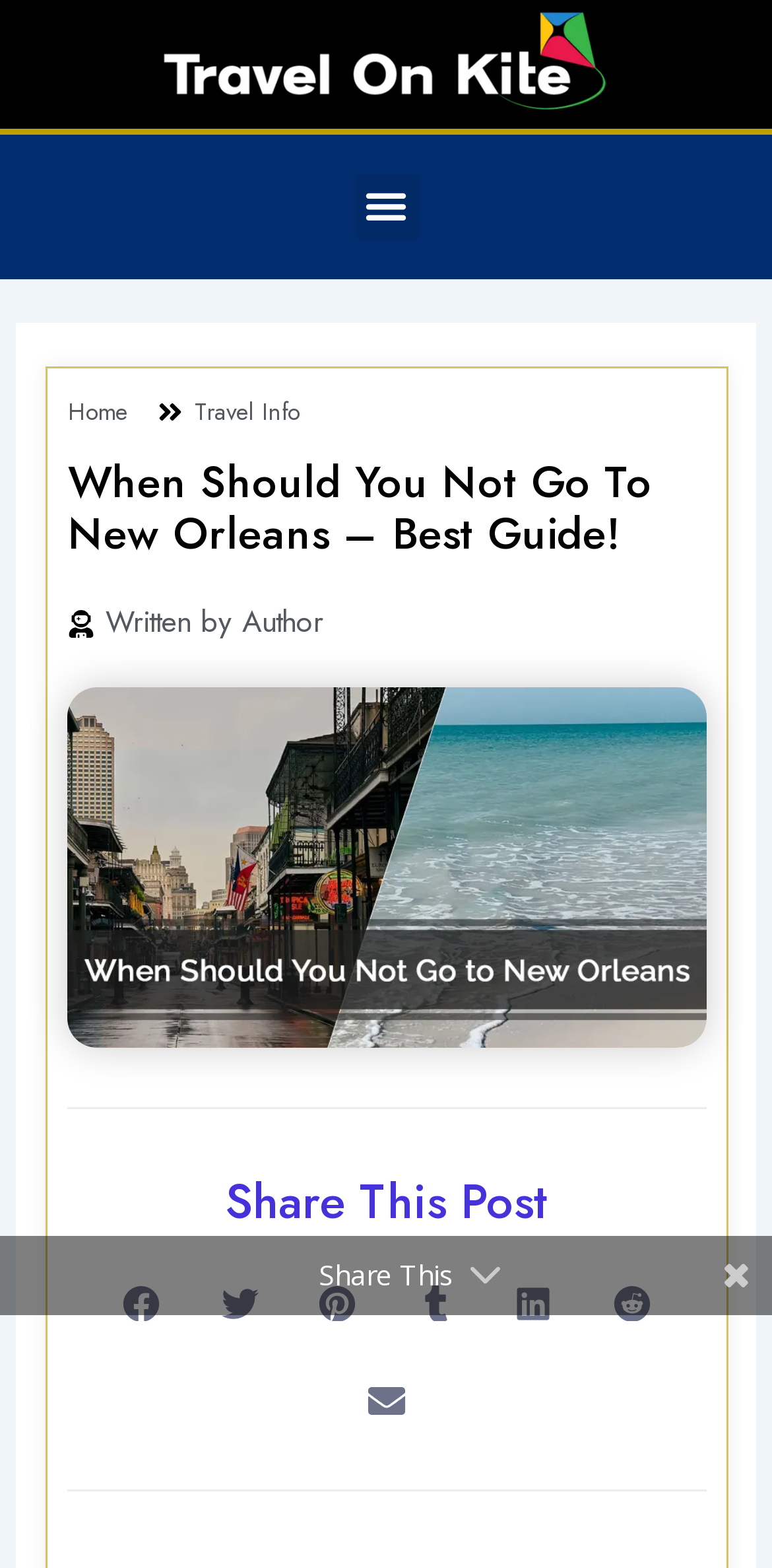Using the provided element description: "aria-label="Share on pinterest"", identify the bounding box coordinates. The coordinates should be four floats between 0 and 1 in the order [left, top, right, bottom].

[0.374, 0.8, 0.501, 0.862]